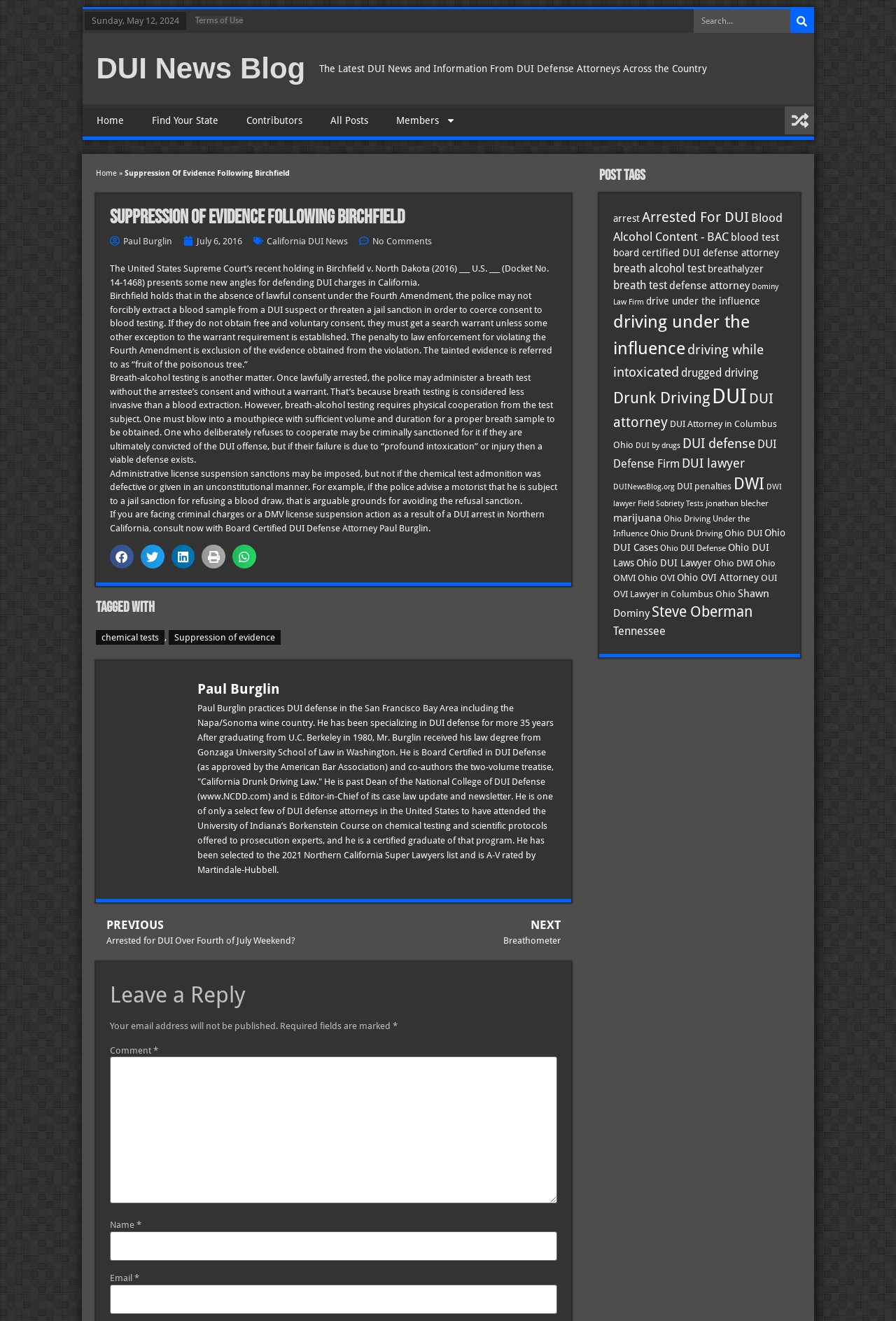How many tags are there in the 'POST TAGS' section?
Answer the question with a detailed and thorough explanation.

I counted the number of tags in the 'POST TAGS' section at the bottom of the webpage and found 18 tags, including 'arrest', 'Arrested For DUI', 'Blood Alcohol Content - BAC', and so on.